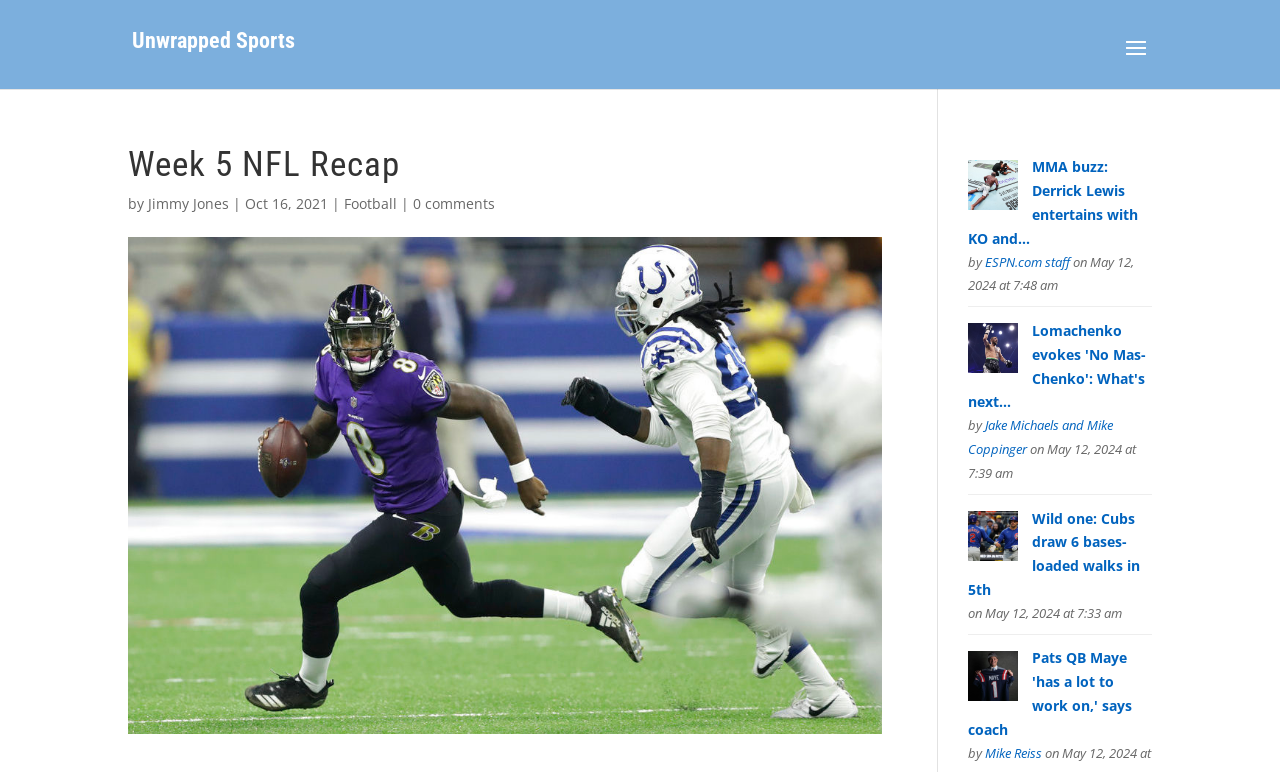What is the category of the article 'MMA buzz: Derrick Lewis entertains with KO and postfight antics'?
From the screenshot, provide a brief answer in one word or phrase.

Football